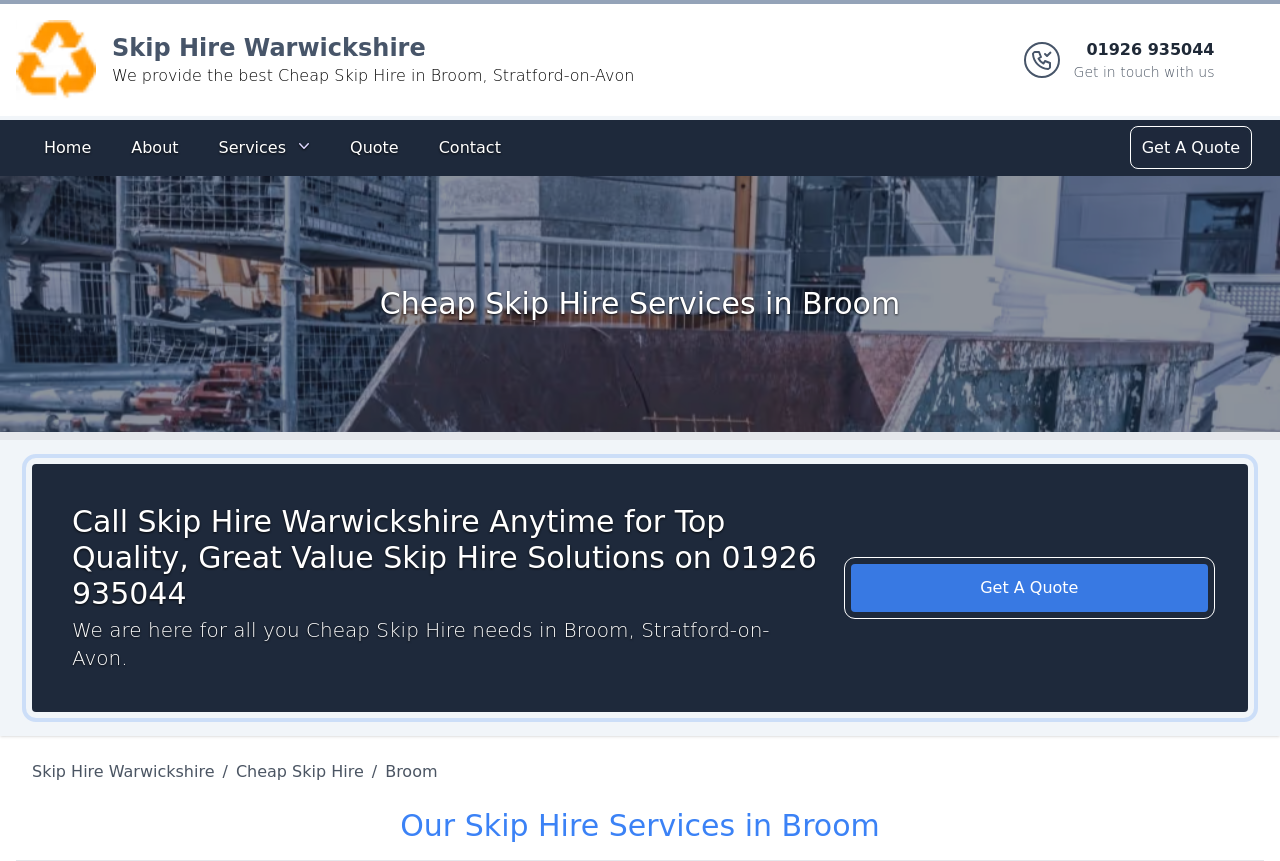Please determine the bounding box of the UI element that matches this description: Get A Quote. The coordinates should be given as (top-left x, top-left y, bottom-right x, bottom-right y), with all values between 0 and 1.

[0.665, 0.655, 0.944, 0.711]